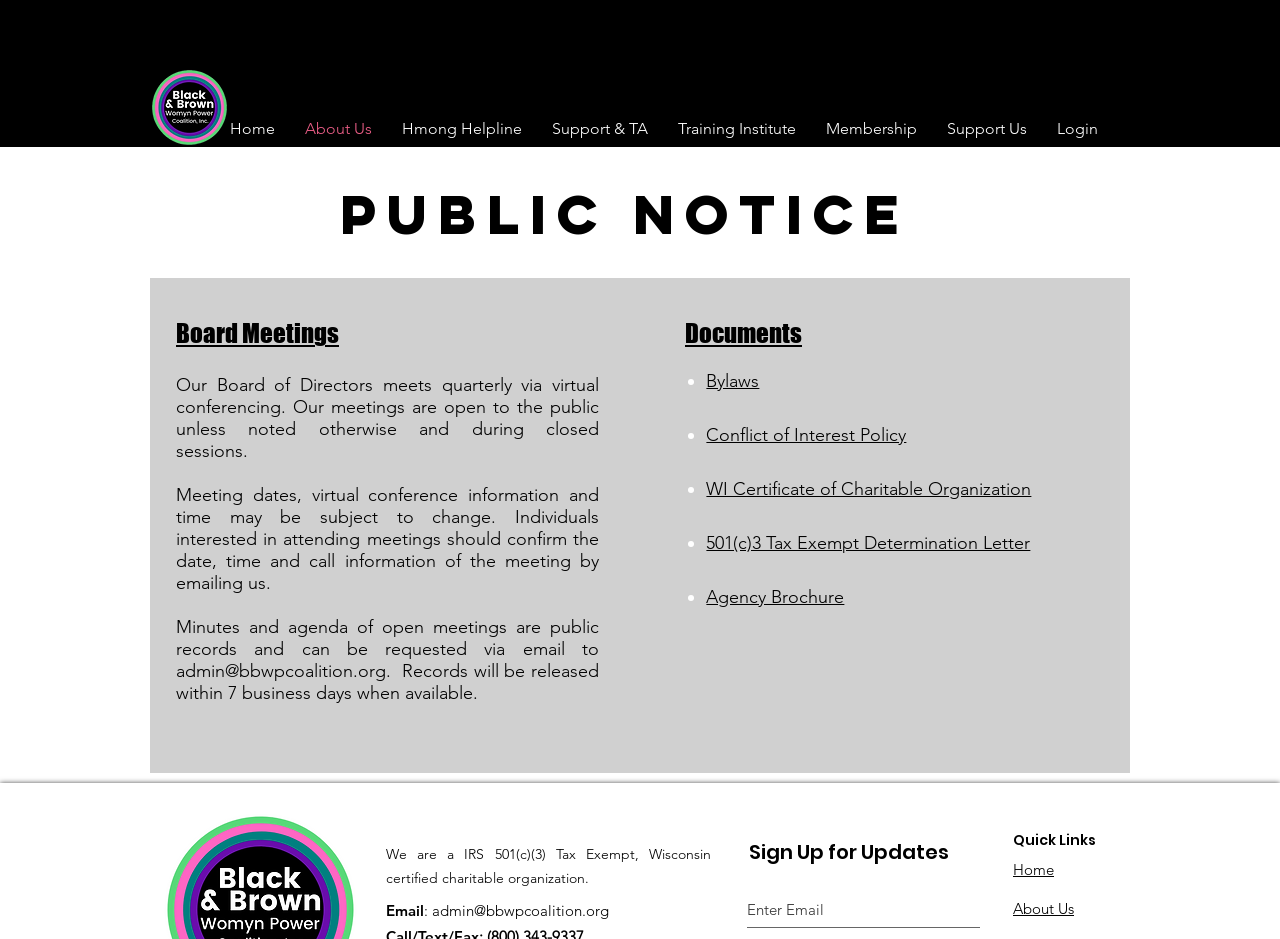Locate the bounding box coordinates of the element to click to perform the following action: 'Click Home'. The coordinates should be given as four float values between 0 and 1, in the form of [left, top, right, bottom].

[0.168, 0.118, 0.227, 0.157]